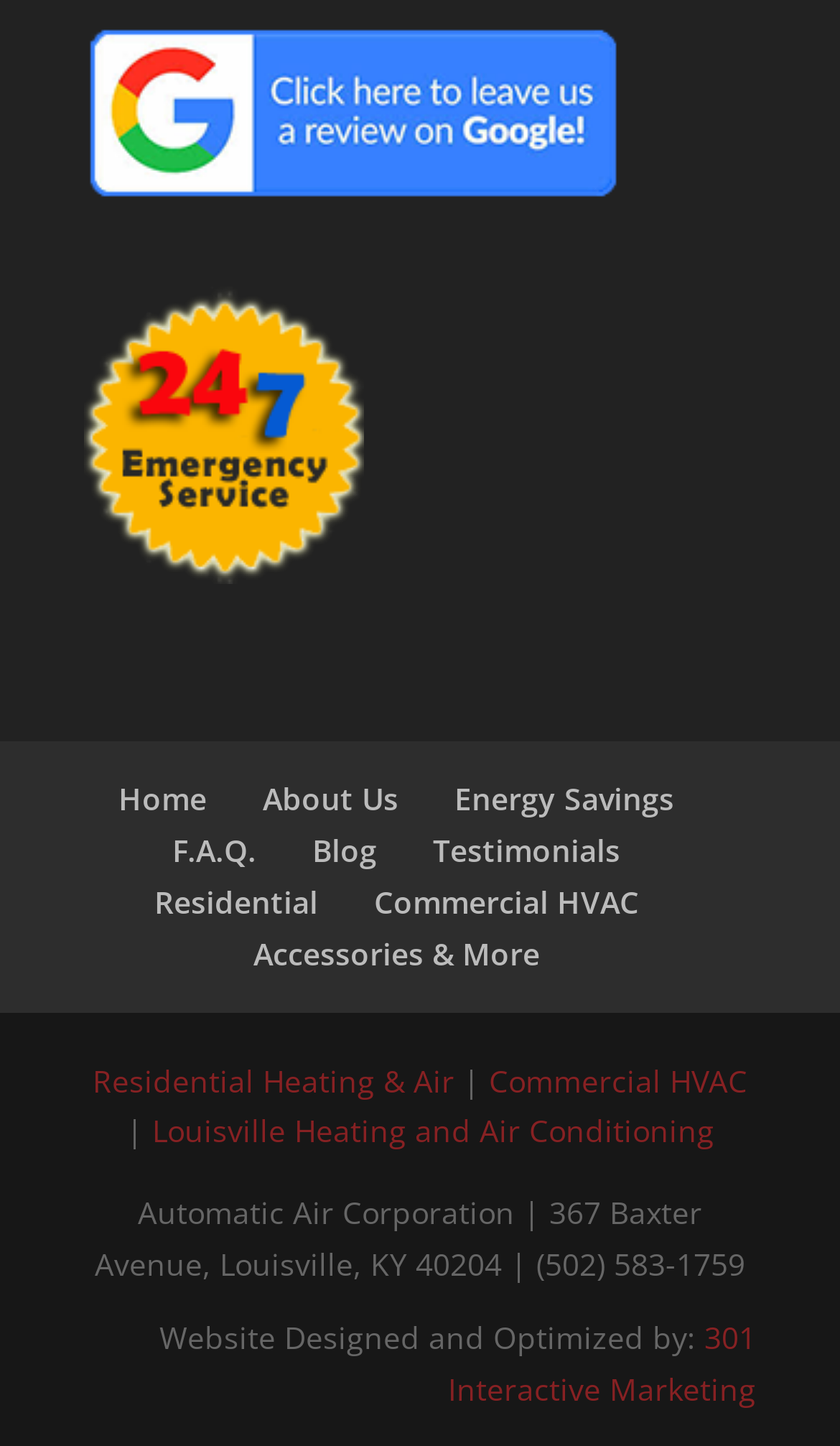Find and indicate the bounding box coordinates of the region you should select to follow the given instruction: "go to home page".

[0.141, 0.539, 0.246, 0.567]